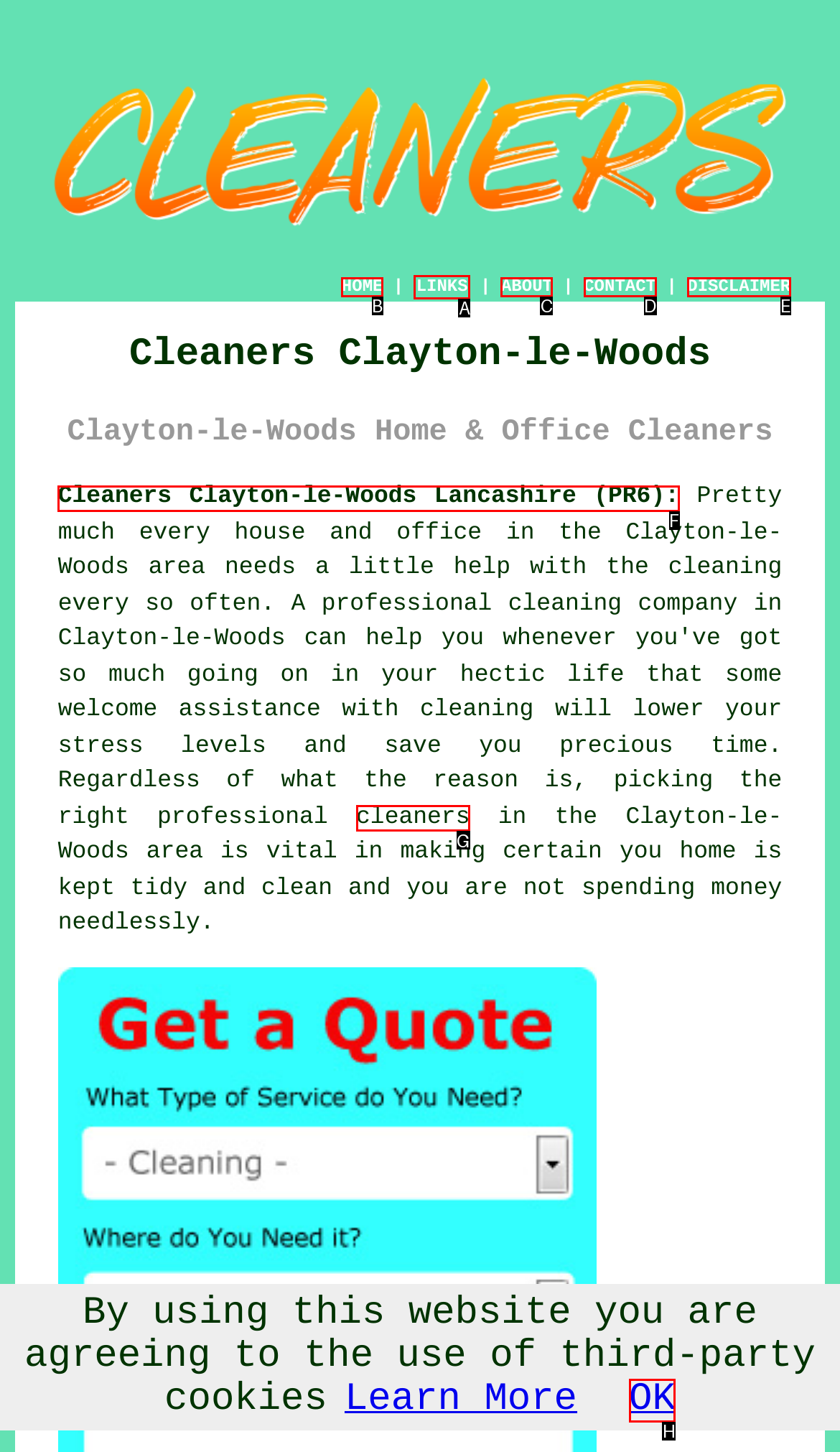From the given choices, identify the element that matches: cleaners
Answer with the letter of the selected option.

G